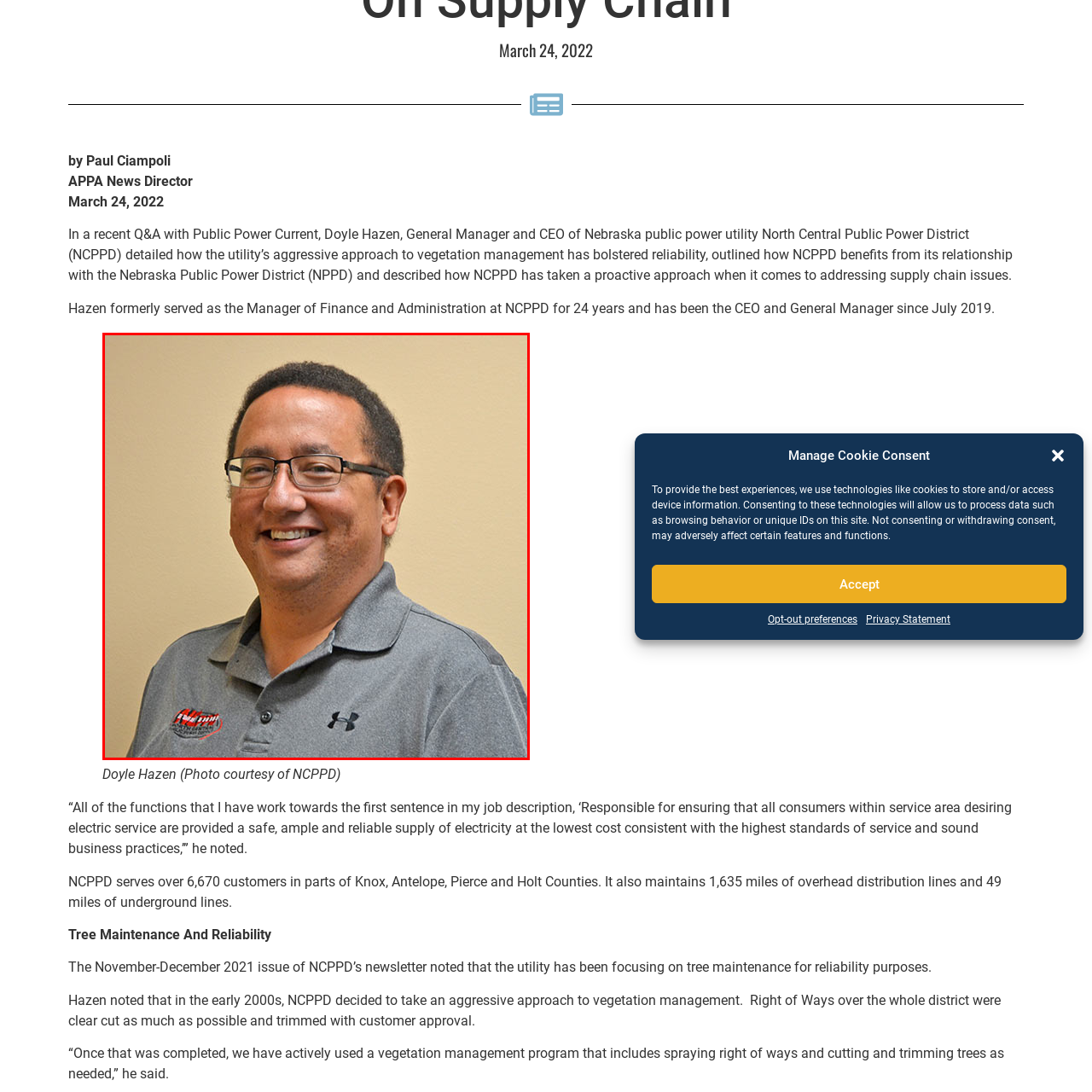Elaborate on the details of the image that is highlighted by the red boundary.

The image features Doyle Hazen, the General Manager and CEO of North Central Public Power District (NCPPD). He is smiling and wearing a gray polo shirt with a logo embroidered on it. The background is a light beige color, providing a neutral backdrop that emphasizes his approachable demeanor. Hazen is known for his leadership in the utility sector, particularly in implementing robust vegetation management strategies to enhance reliability for customers in his service area. This photograph is part of a feature on NCPPD's initiatives, including addressing supply chain challenges and ensuring the delivery of safe and reliable electricity to over 6,670 customers across several counties. The image is credited as "Photo courtesy of NCPPD."